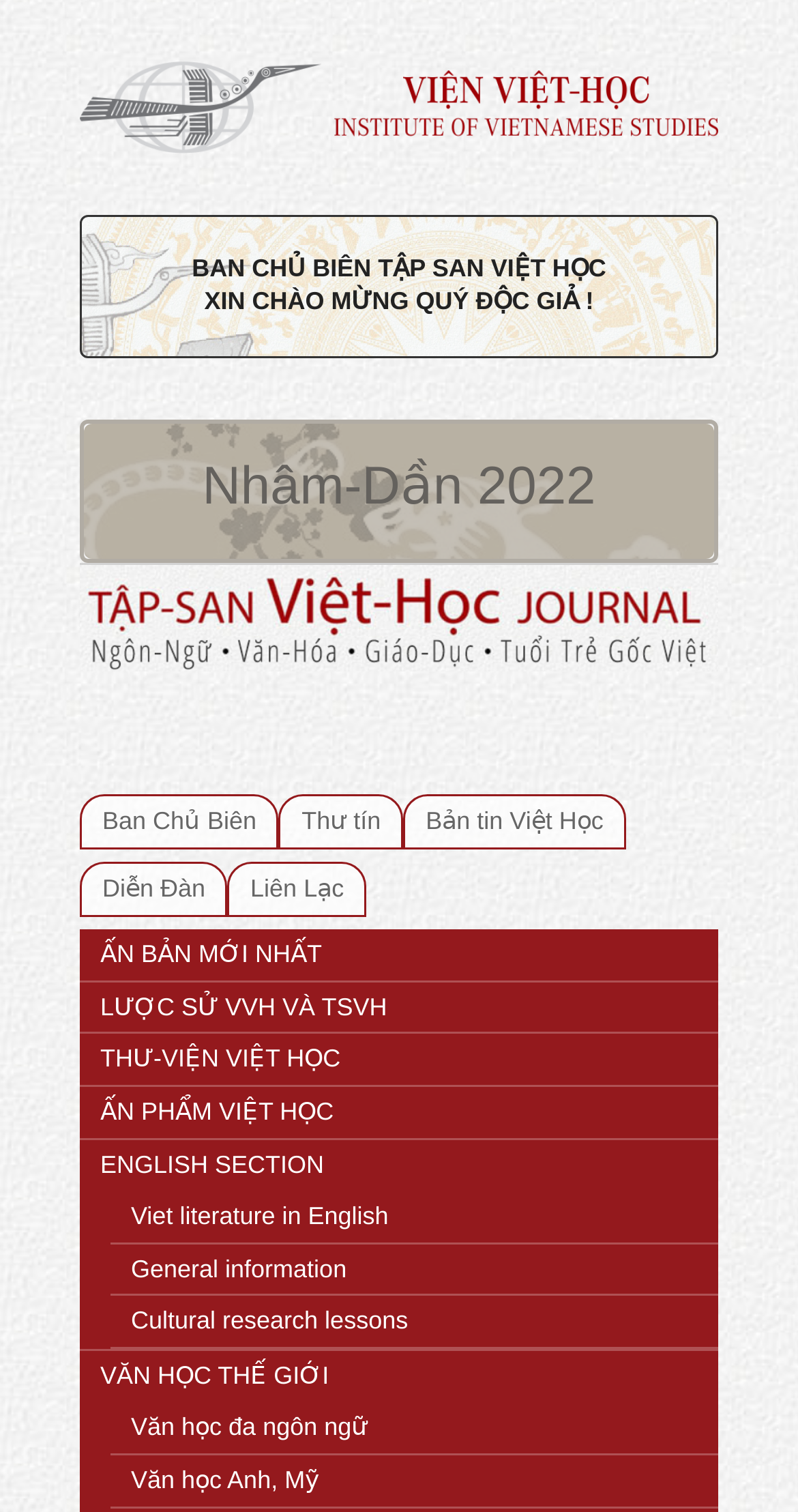Can you find the bounding box coordinates of the area I should click to execute the following instruction: "Click on Ban Chủ Biên"?

[0.128, 0.534, 0.322, 0.553]